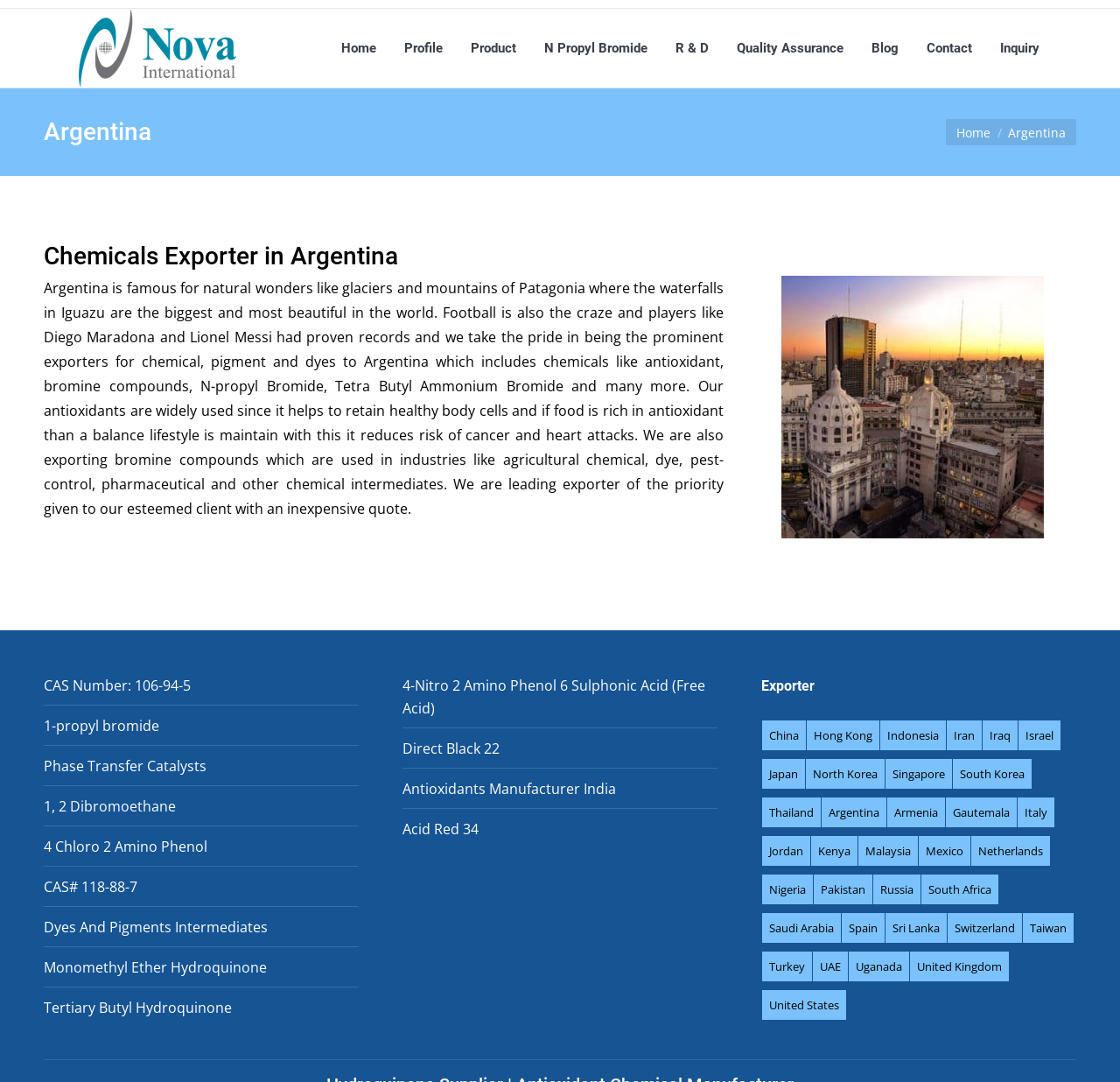Predict the bounding box coordinates of the area that should be clicked to accomplish the following instruction: "Explore 'Dyes And Pigments Intermediates'". The bounding box coordinates should consist of four float numbers between 0 and 1, i.e., [left, top, right, bottom].

[0.039, 0.846, 0.239, 0.867]